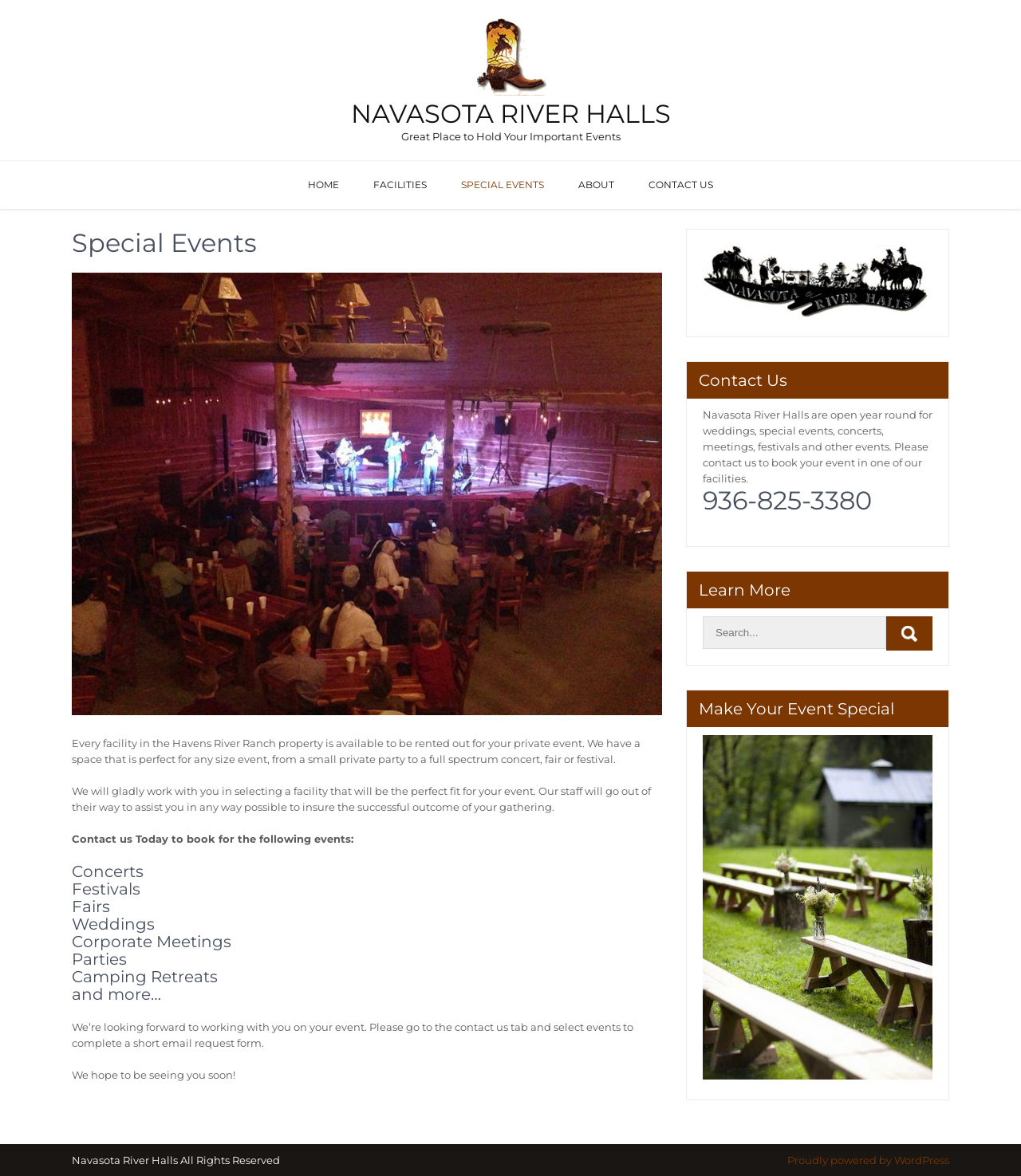What is the phone number to contact for booking?
Can you provide an in-depth and detailed response to the question?

I found the answer by looking at the heading '936-825-3380' which appears to be a phone number, and it is located in the 'Contact Us' section of the webpage.